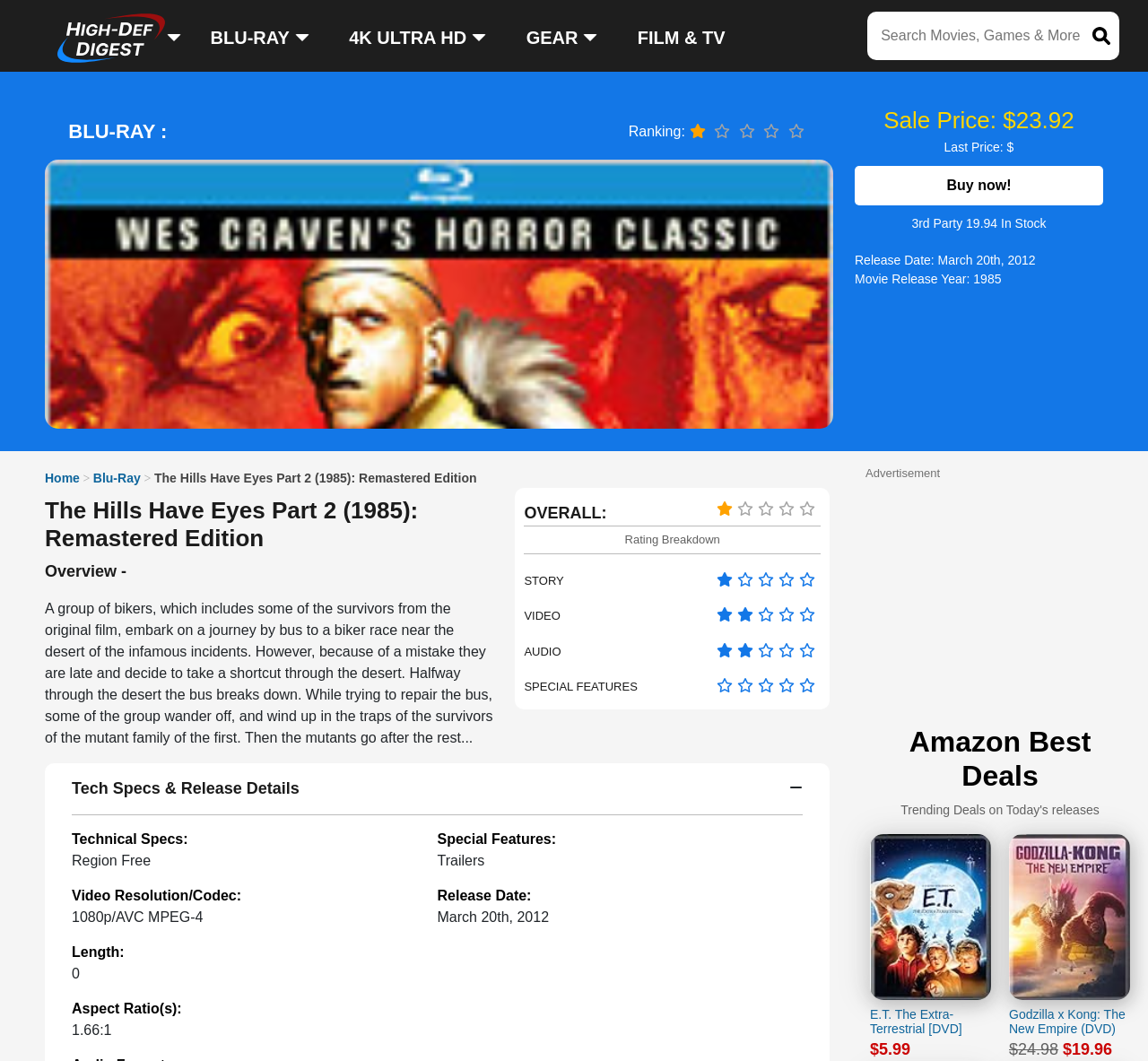Answer the question with a brief word or phrase:
What is the aspect ratio of the movie?

1.66:1